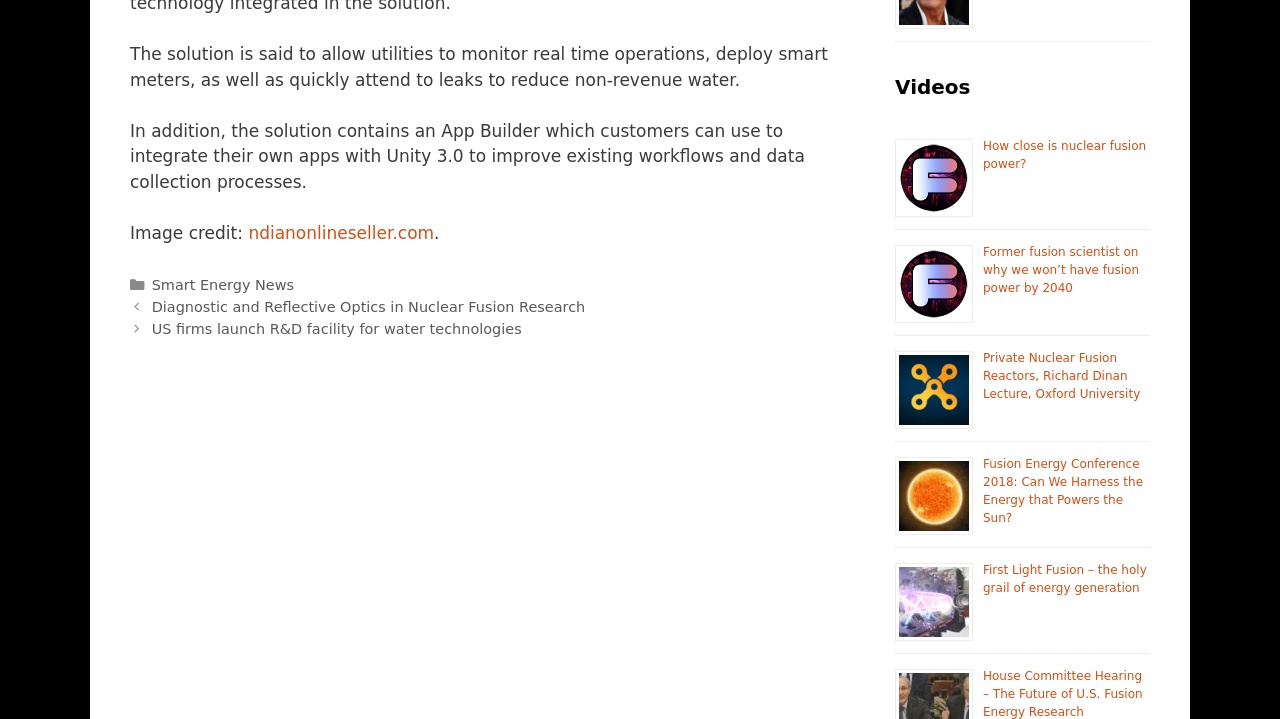Provide your answer in one word or a succinct phrase for the question: 
What is the purpose of the App Builder mentioned in the text?

Integrate apps with Unity 3.0